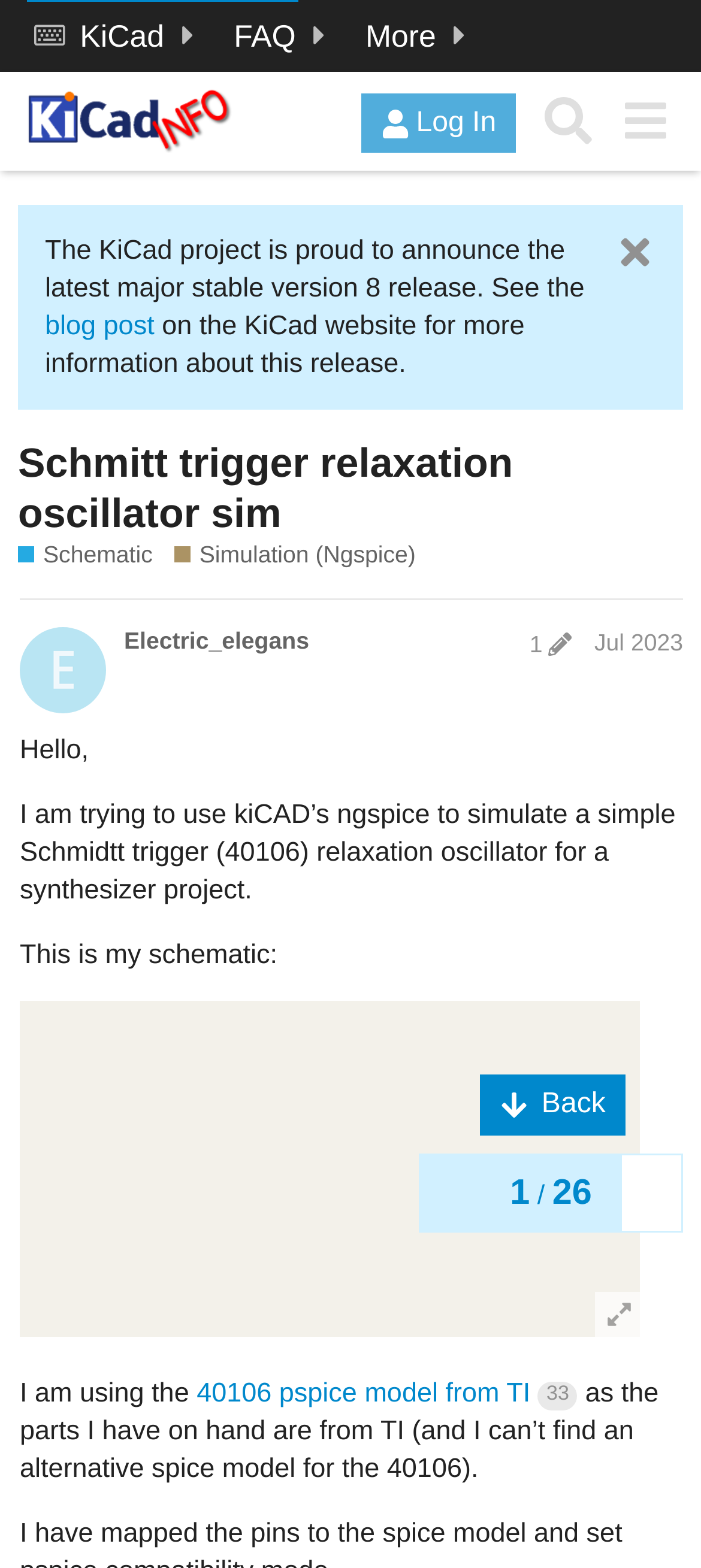Extract the primary heading text from the webpage.

Schmitt trigger relaxation oscillator sim